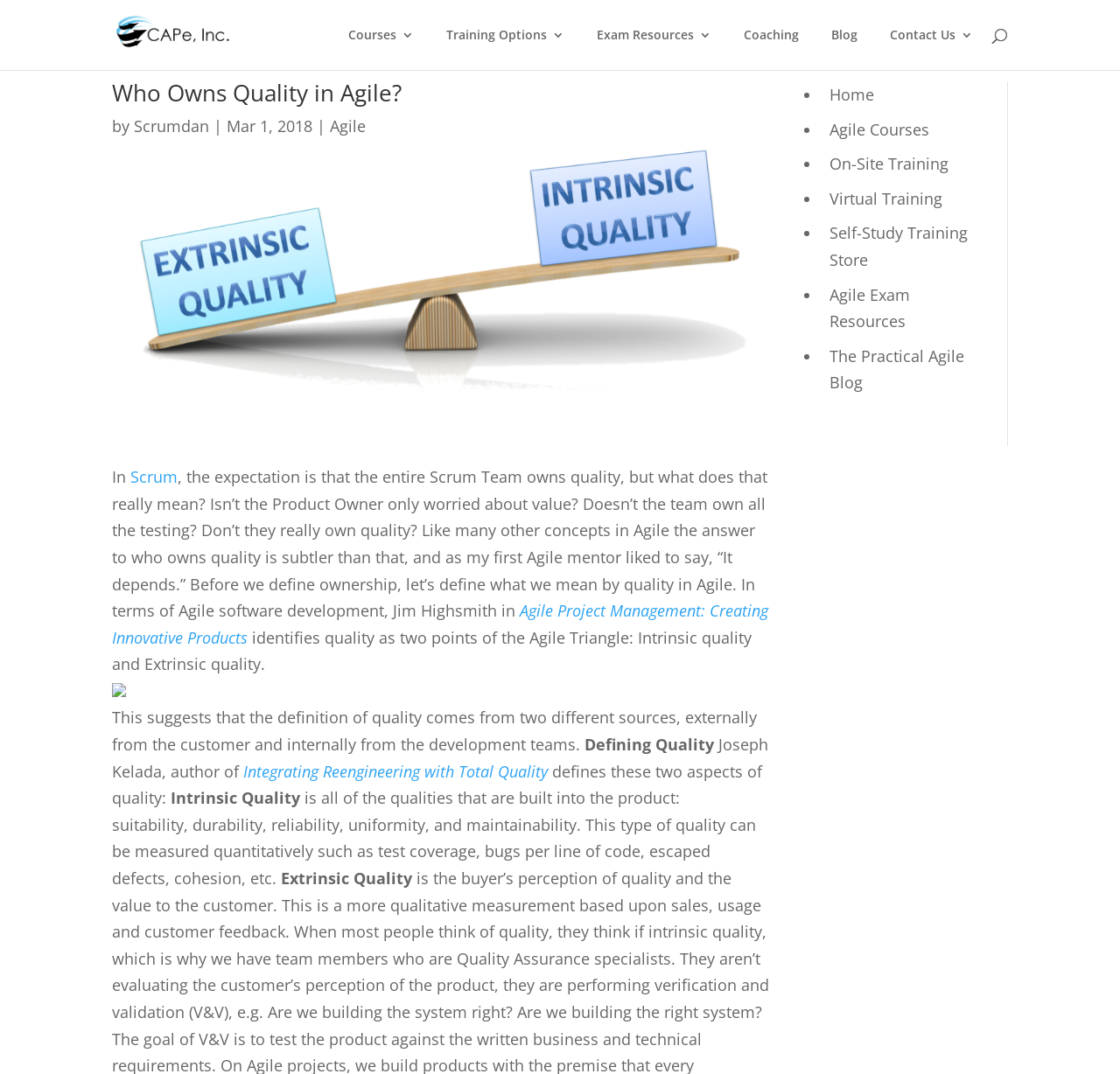Can you find the bounding box coordinates for the UI element given this description: "PDX Web Properties, LLC"? Provide the coordinates as four float numbers between 0 and 1: [left, top, right, bottom].

None